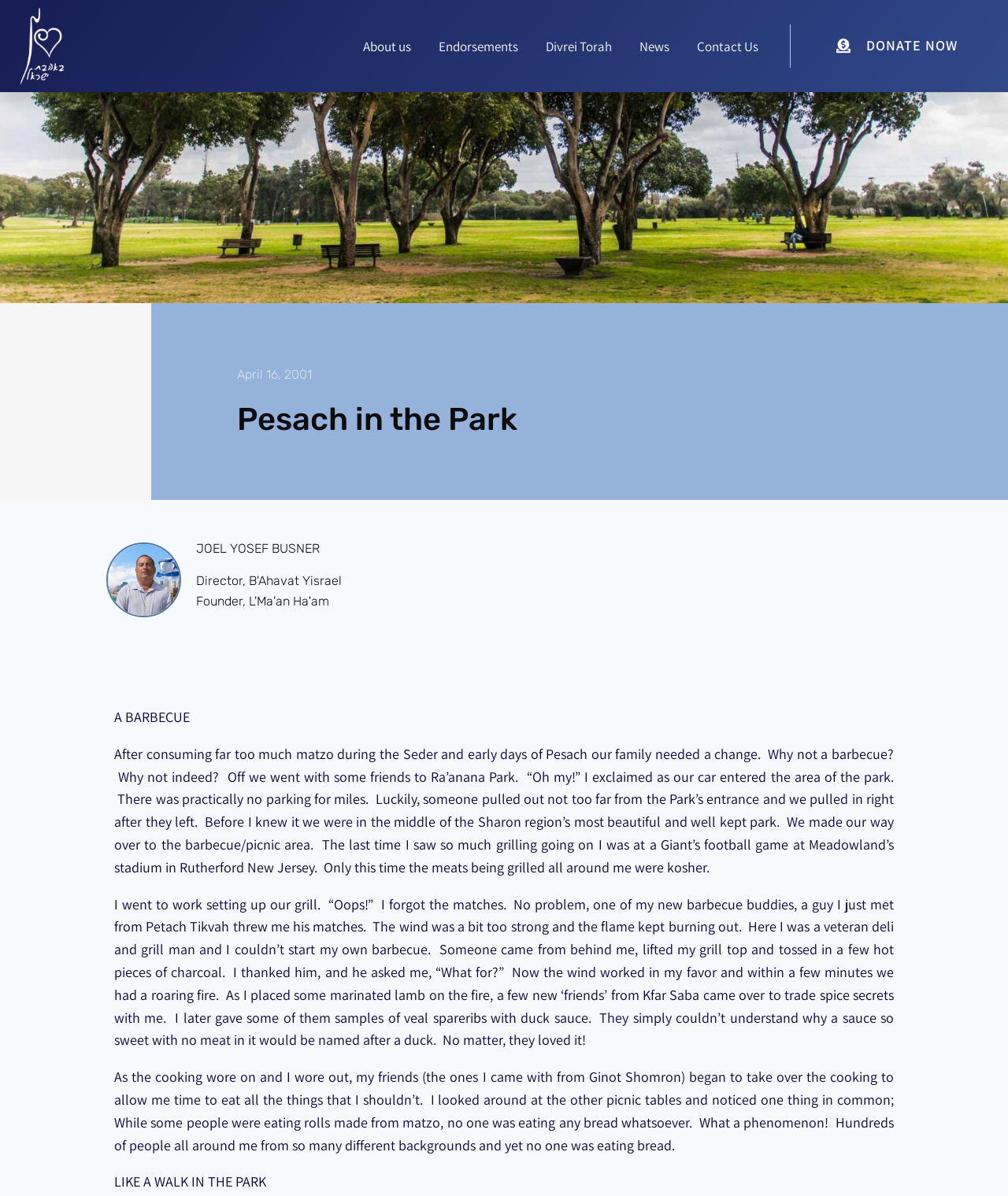What is the location of the image 'Pesach in the park Raanana'?
Carefully analyze the image and provide a thorough answer to the question.

Based on the bounding box coordinates, the image 'Pesach in the park Raanana' is located at the top of the page, spanning the entire width of the page.